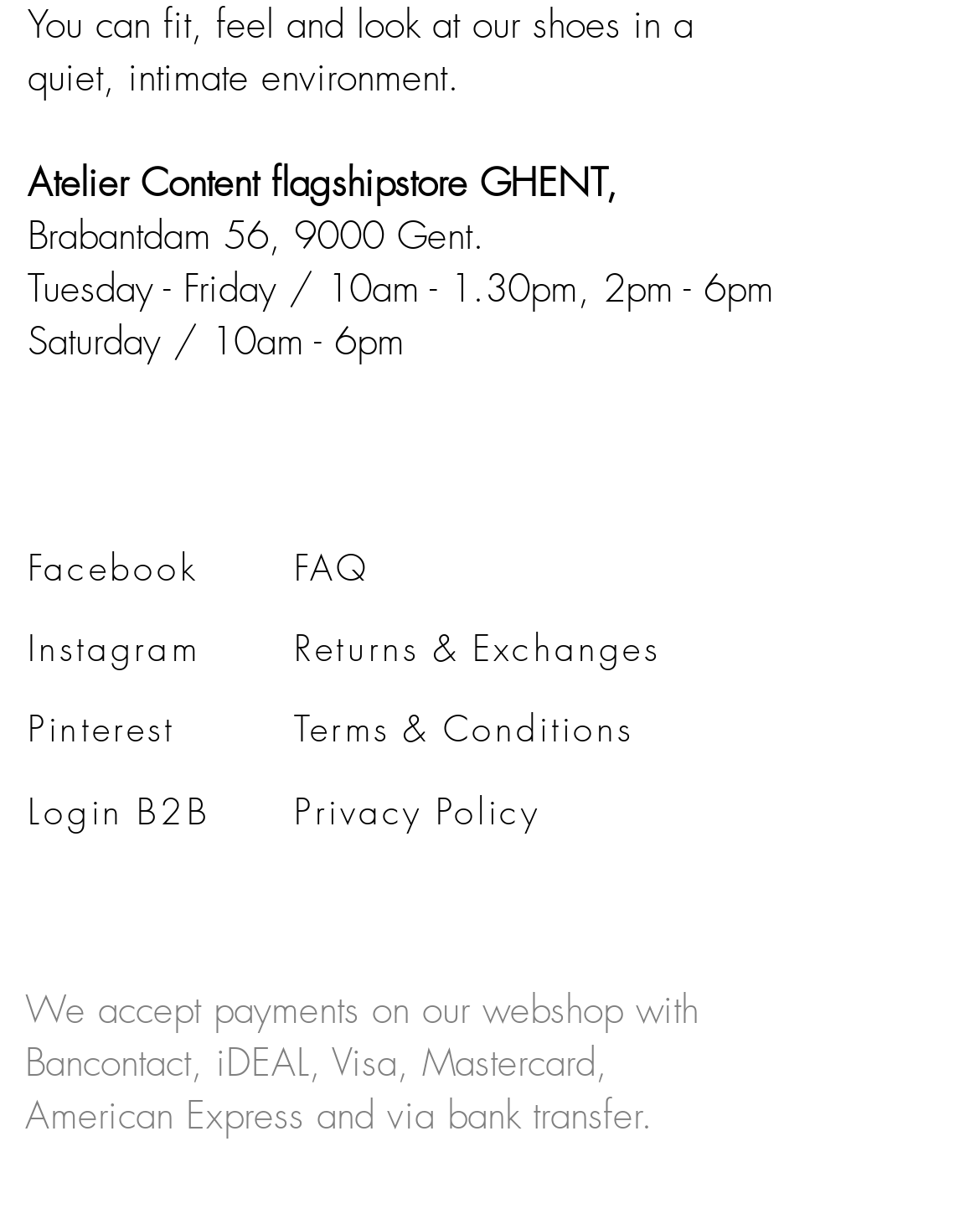Determine the bounding box coordinates for the HTML element described here: "Privacy Policy".

[0.3, 0.644, 0.55, 0.684]